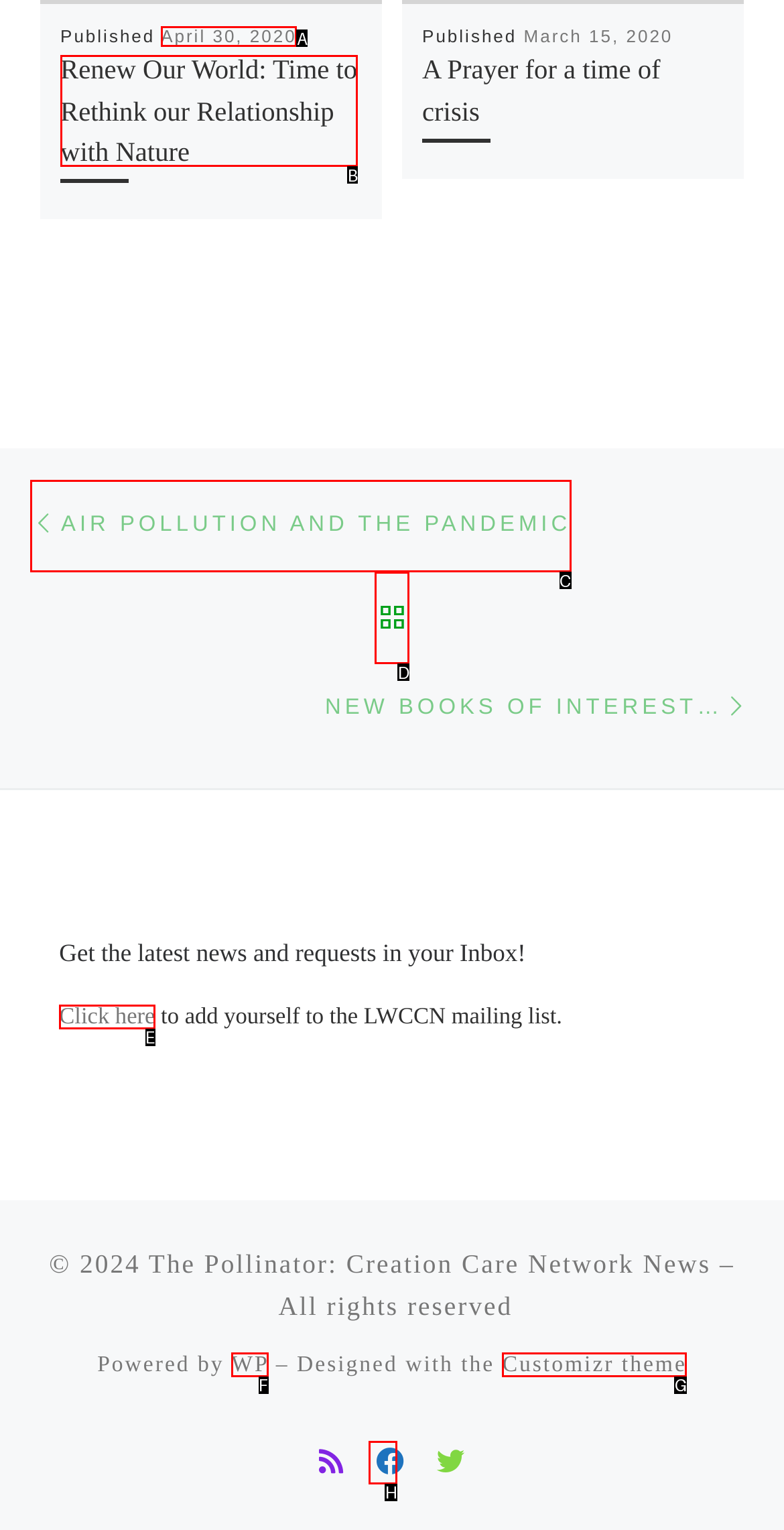Select the letter of the UI element you need to click to complete this task: Browse Skincare categories.

None